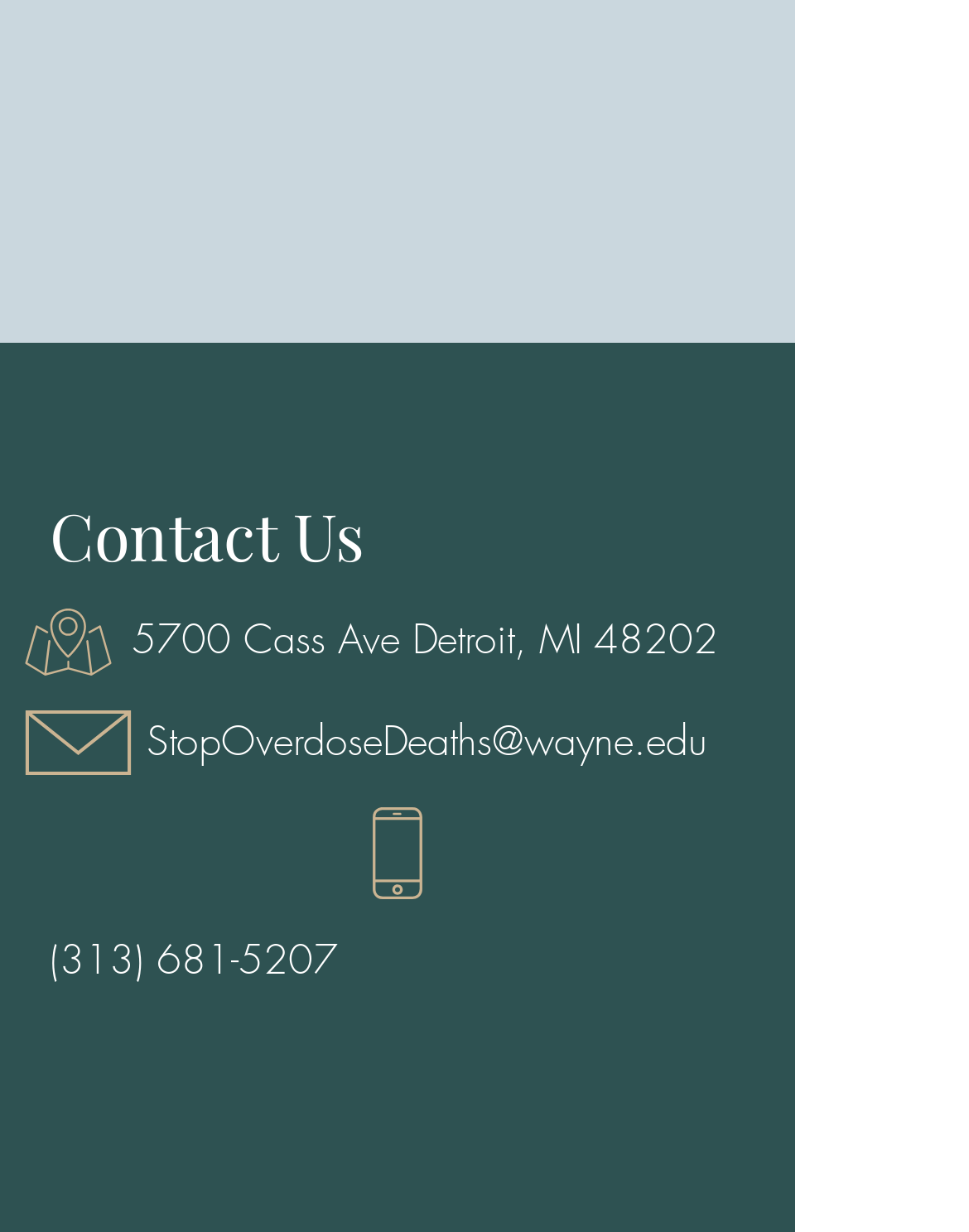What is the email address to contact?
By examining the image, provide a one-word or phrase answer.

StopOverdoseDeaths@wayne.edu